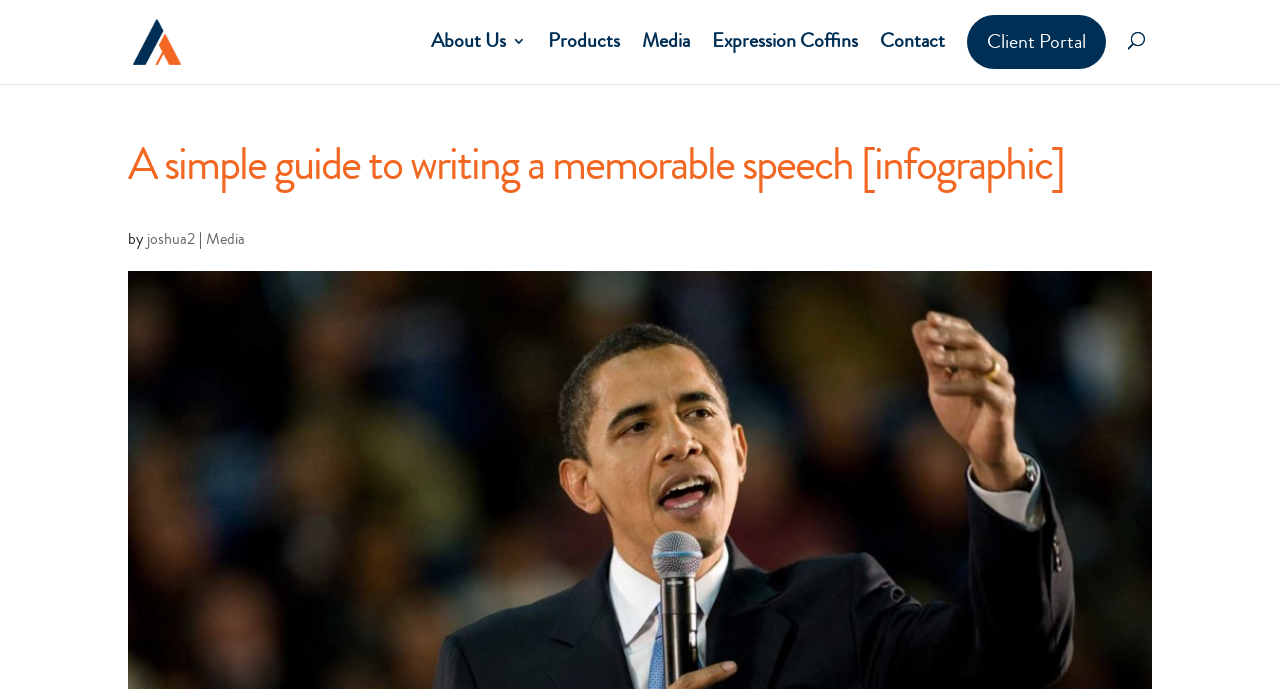Convey a detailed summary of the webpage, mentioning all key elements.

The webpage is about a guide to writing a memorable speech, presented in an infographic format. At the top left corner, there is a logo of Ashton Manufacturing, accompanied by a link to the company's website. 

Below the logo, there is a navigation menu with six links: About Us, Products, Media, Expression Coffins, Contact, and Client Portal. These links are aligned horizontally and take up a significant portion of the top section of the page.

On the top right corner, there is a search bar with a searchbox labeled "Search for:". 

The main content of the page is an infographic titled "A simple guide to writing a memorable speech [infographic]", which takes up most of the page's real estate. The title is followed by the author's information, "by joshua2 | Media", indicating that the infographic was created by joshua2 from the Media team.